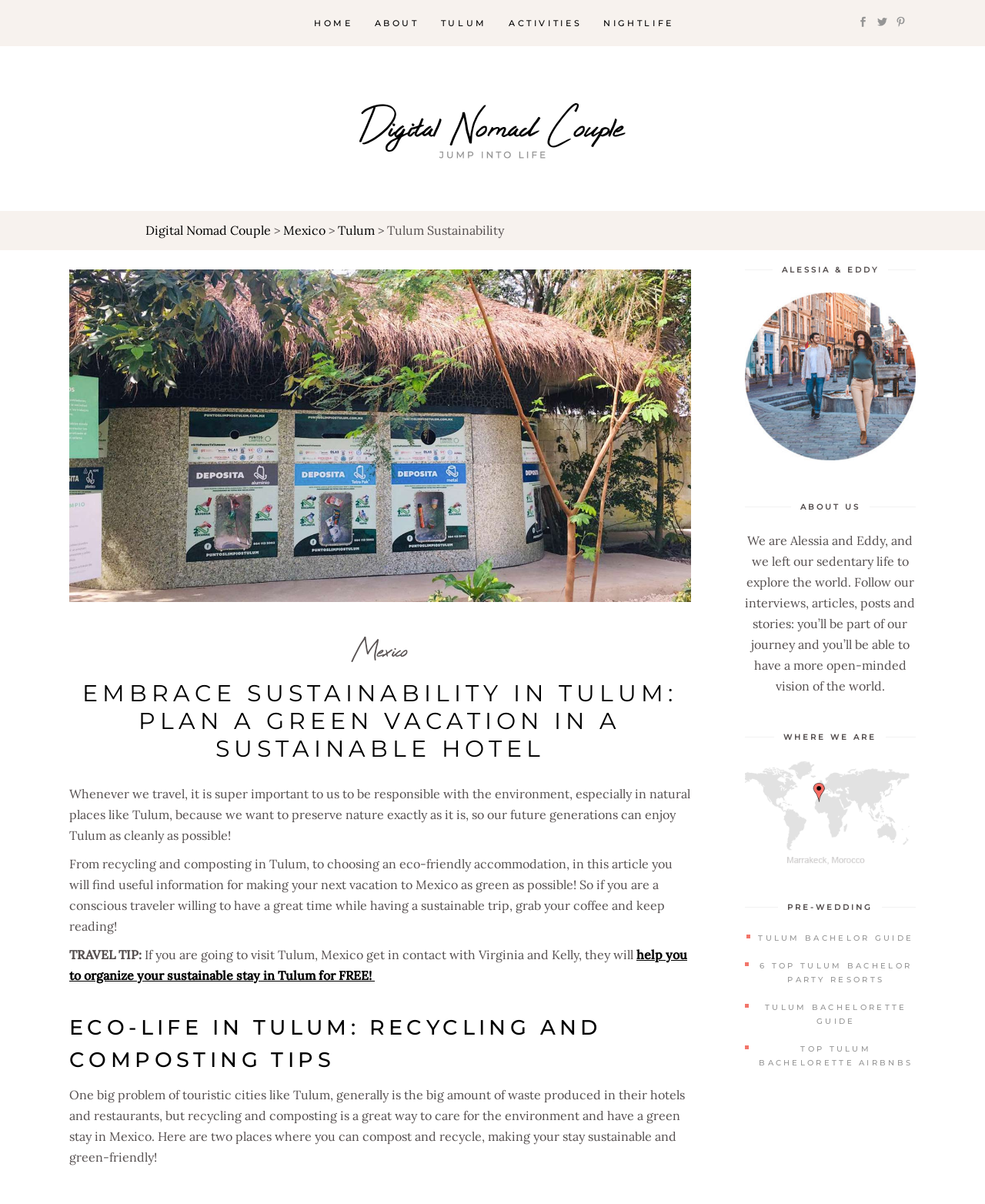Please provide the bounding box coordinate of the region that matches the element description: Mexico. Coordinates should be in the format (top-left x, top-left y, bottom-right x, bottom-right y) and all values should be between 0 and 1.

[0.288, 0.185, 0.33, 0.198]